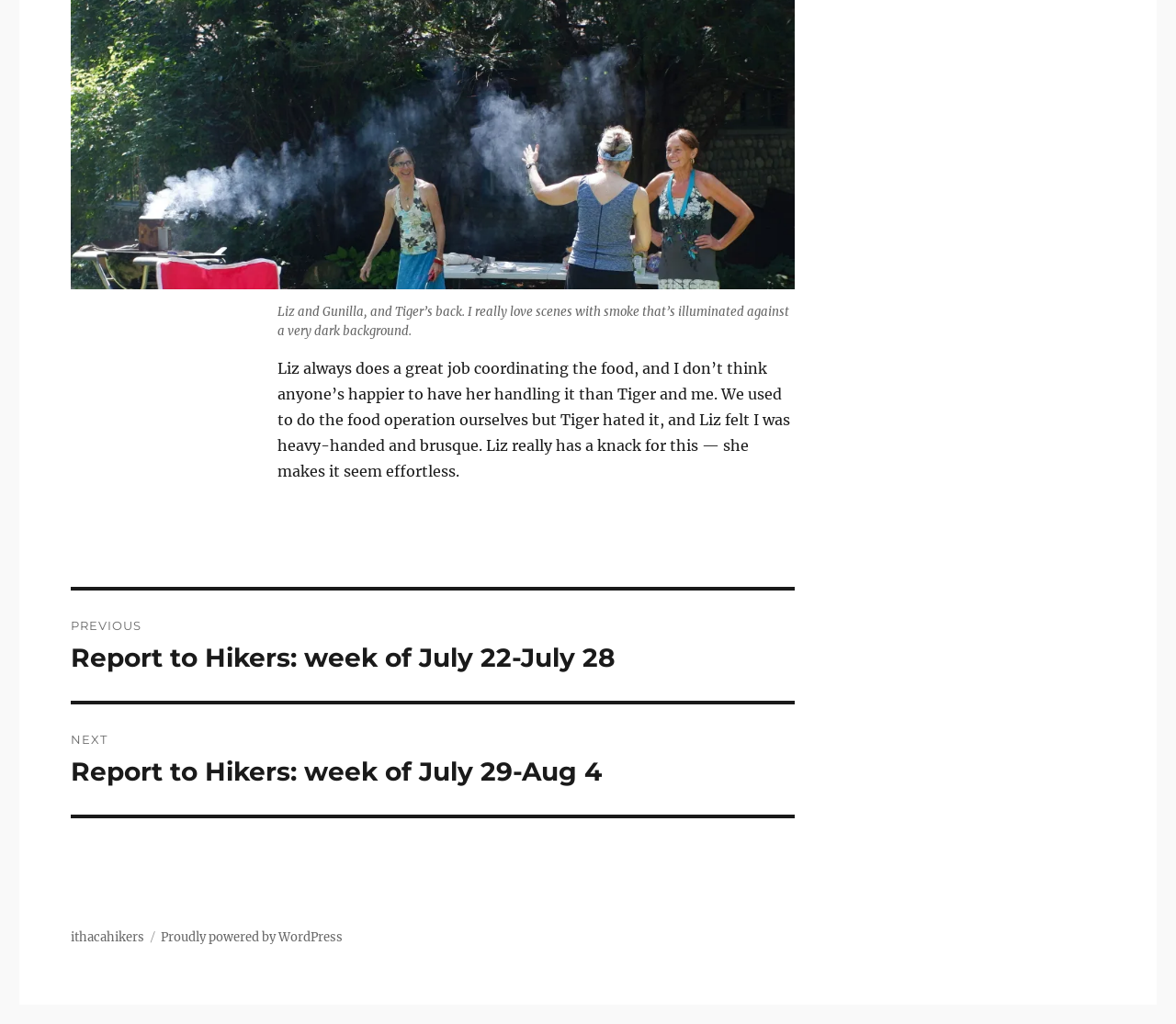What is the navigation section for?
Give a single word or phrase answer based on the content of the image.

Posts